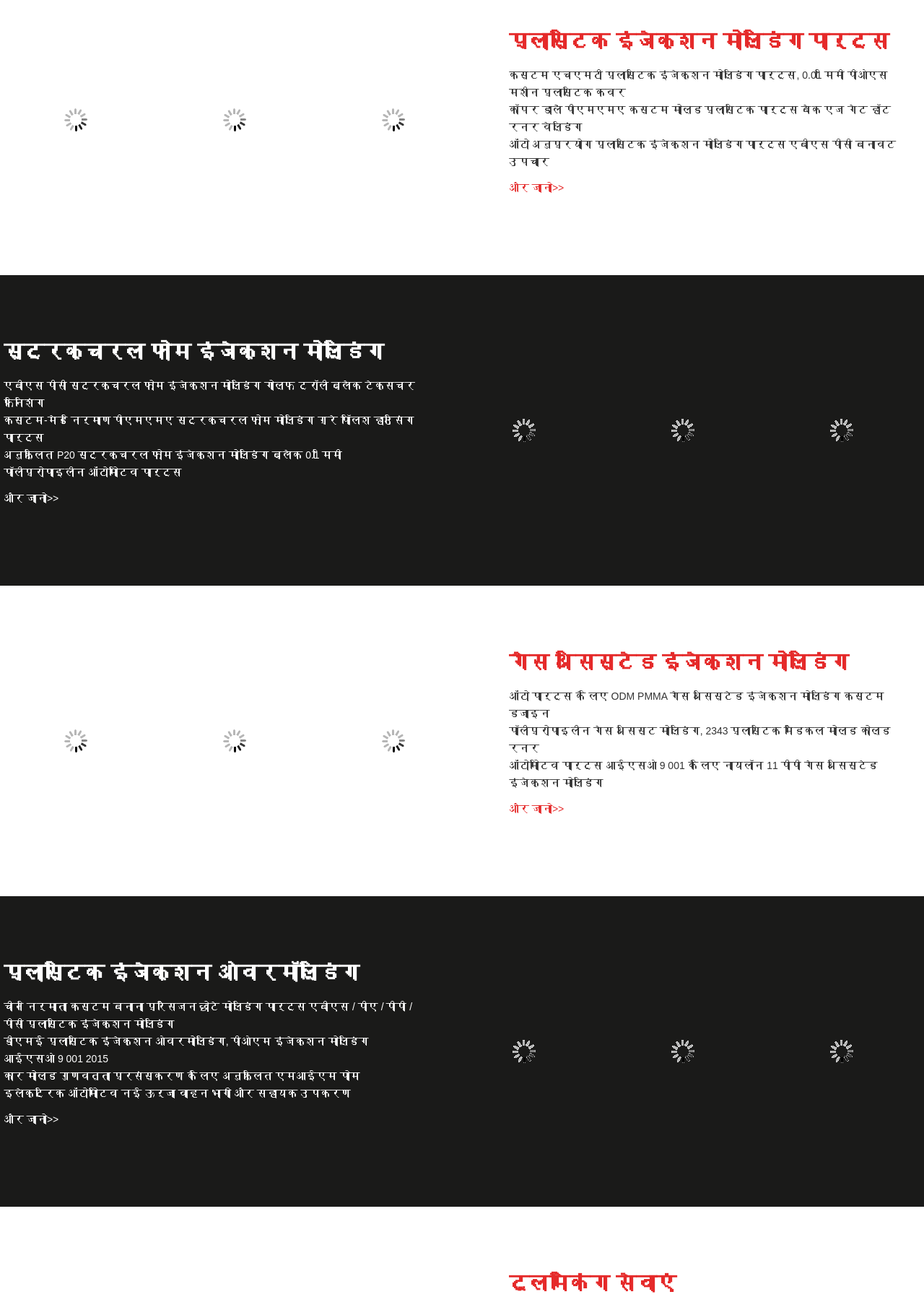Kindly determine the bounding box coordinates for the area that needs to be clicked to execute this instruction: "click on the link to learn more about plastic injection molding parts".

[0.551, 0.021, 0.996, 0.042]